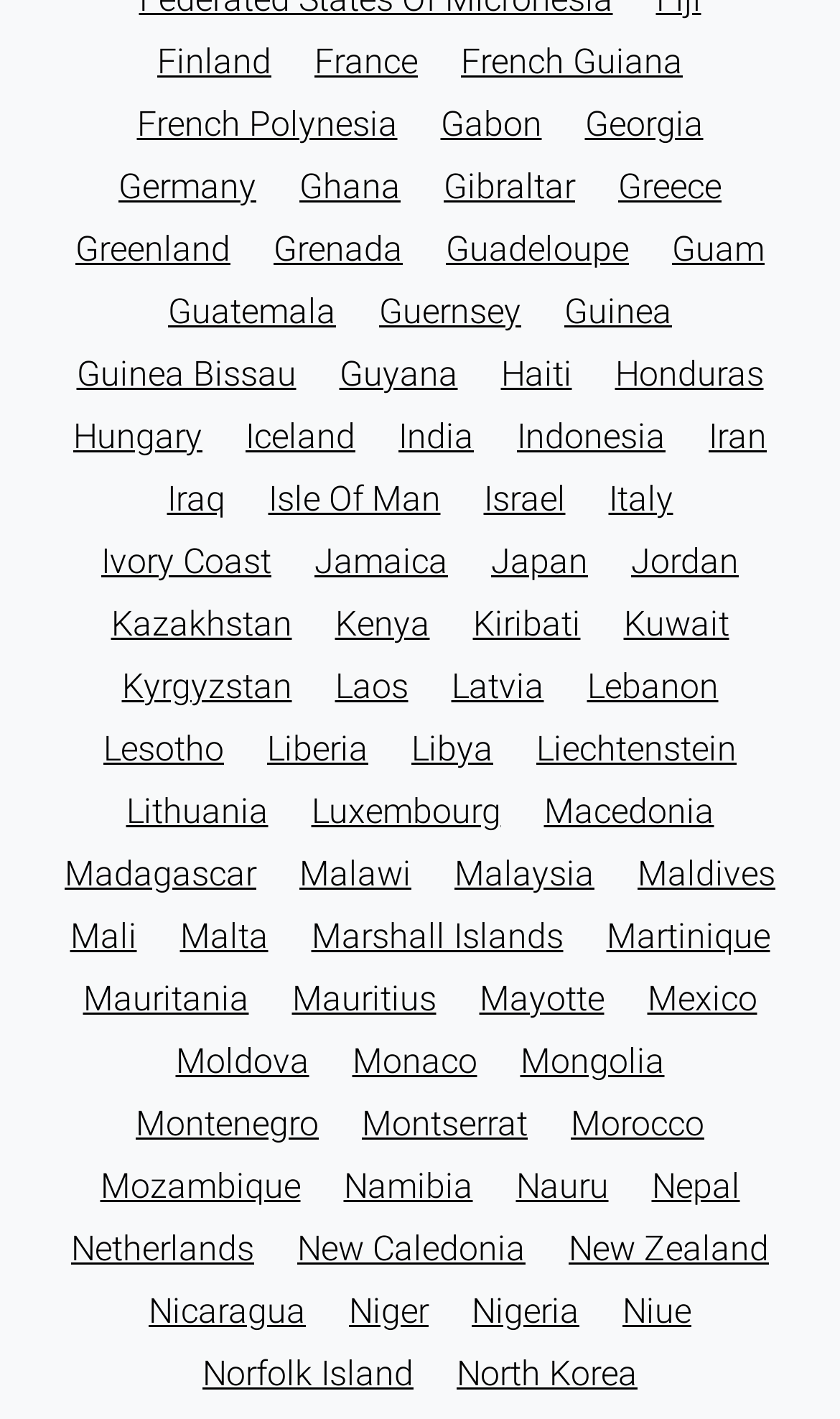Please provide a short answer using a single word or phrase for the question:
What is the country at the top left corner?

Finland